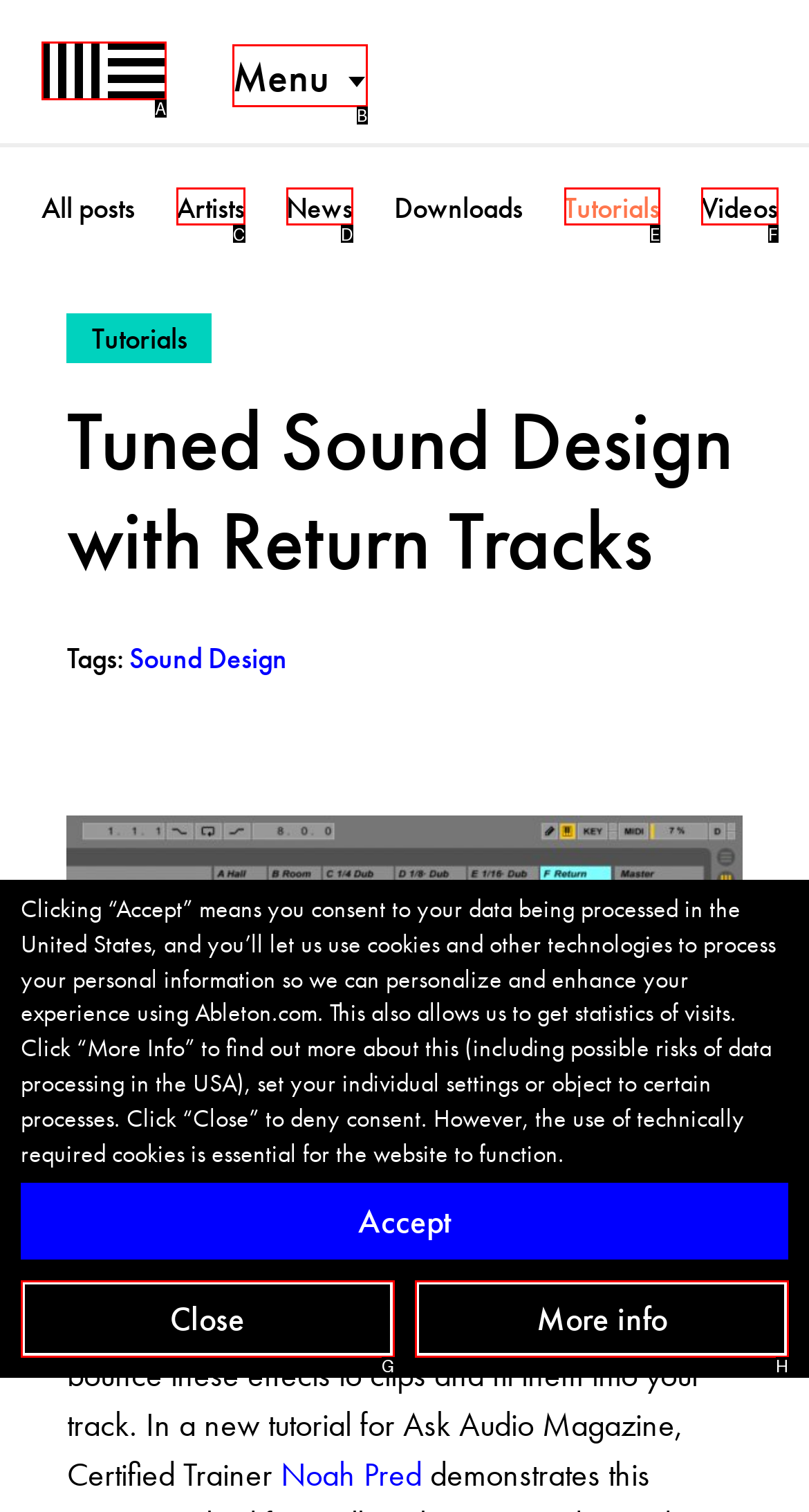Identify the HTML element that matches the description: Copyright © 2016 cPanel, Inc.
Respond with the letter of the correct option.

None